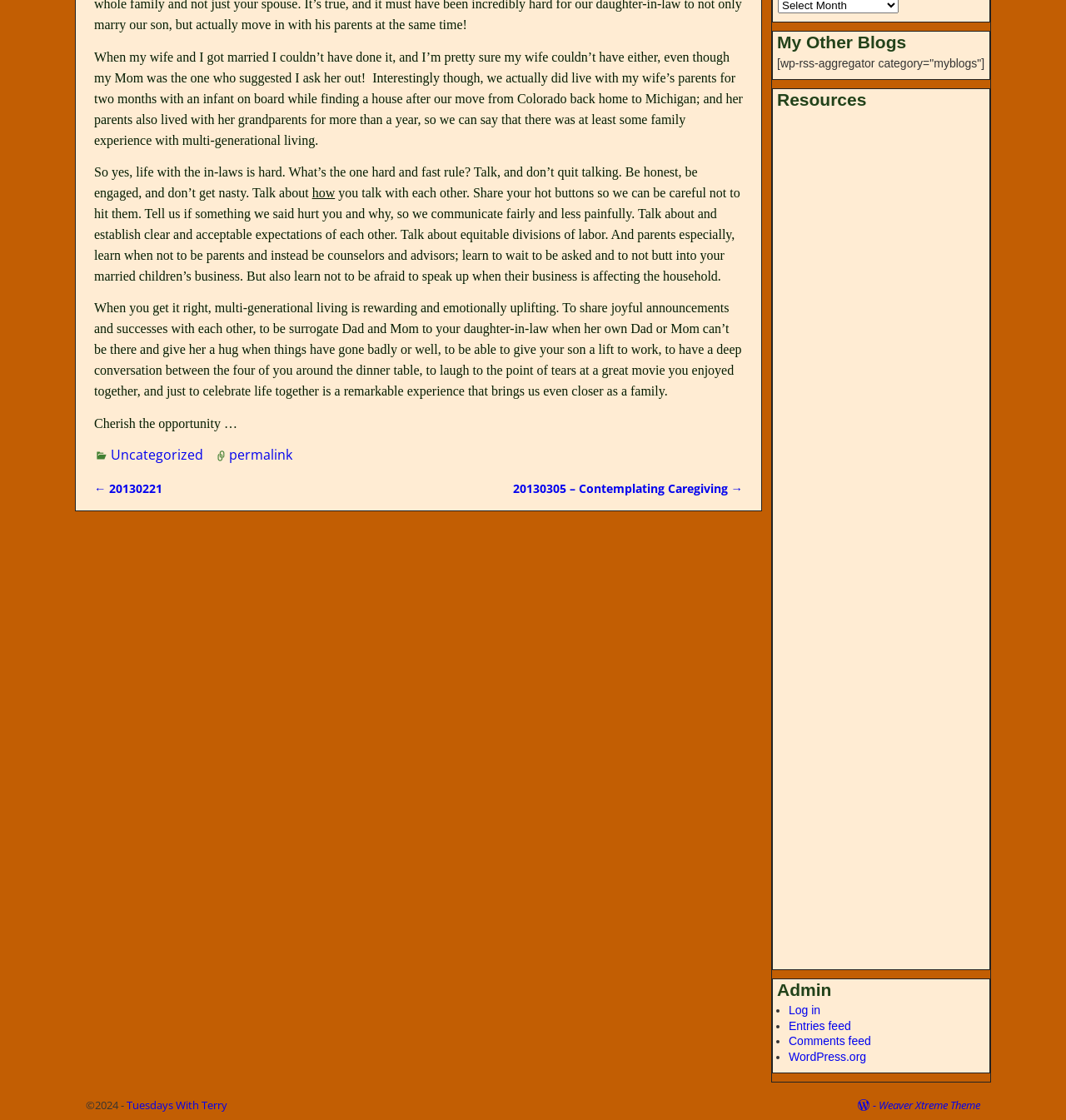Extract the bounding box for the UI element that matches this description: "WordPress.org".

[0.74, 0.937, 0.813, 0.949]